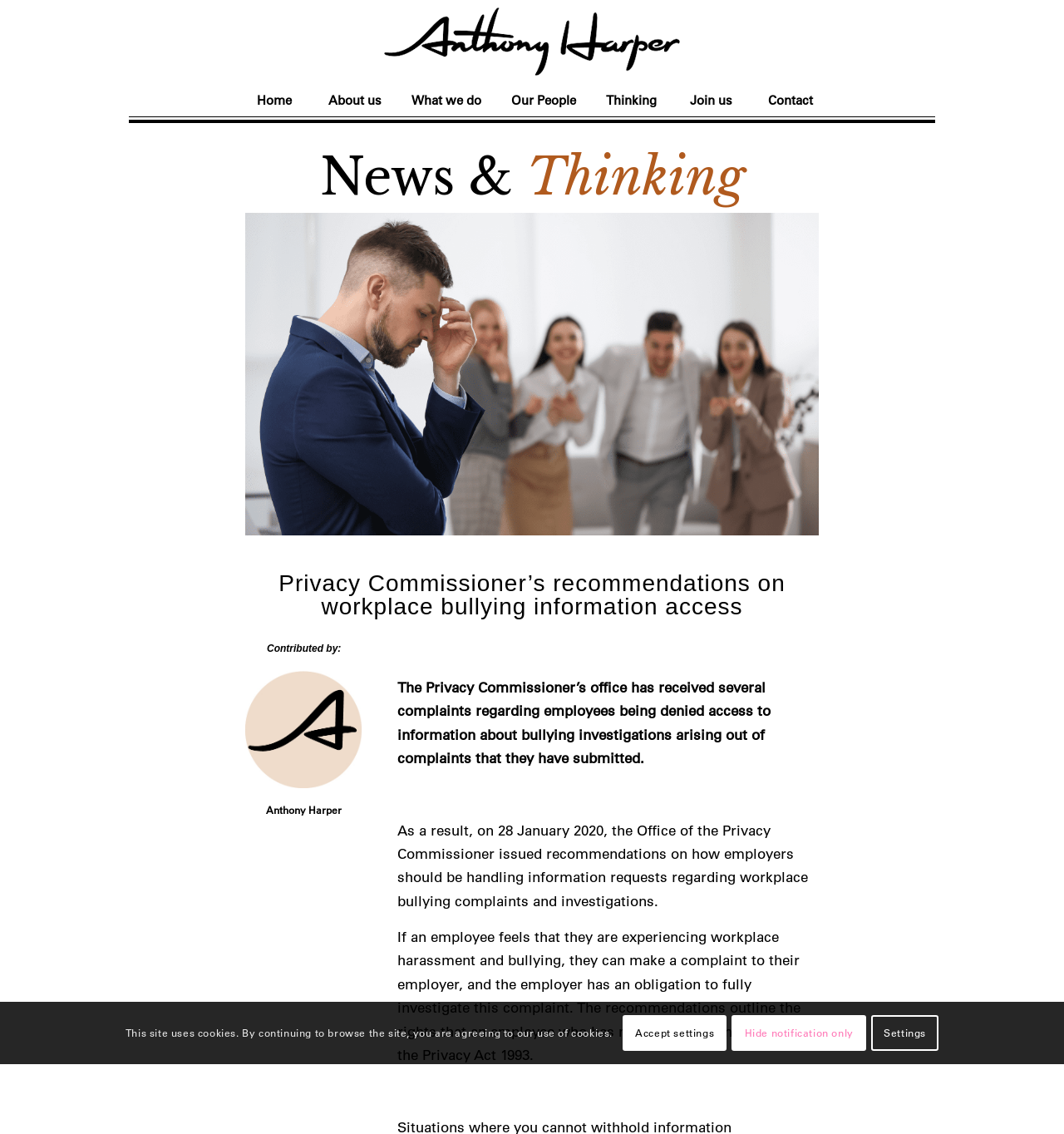Identify the bounding box coordinates of the clickable region required to complete the instruction: "Visit ACTIVOTE". The coordinates should be given as four float numbers within the range of 0 and 1, i.e., [left, top, right, bottom].

None